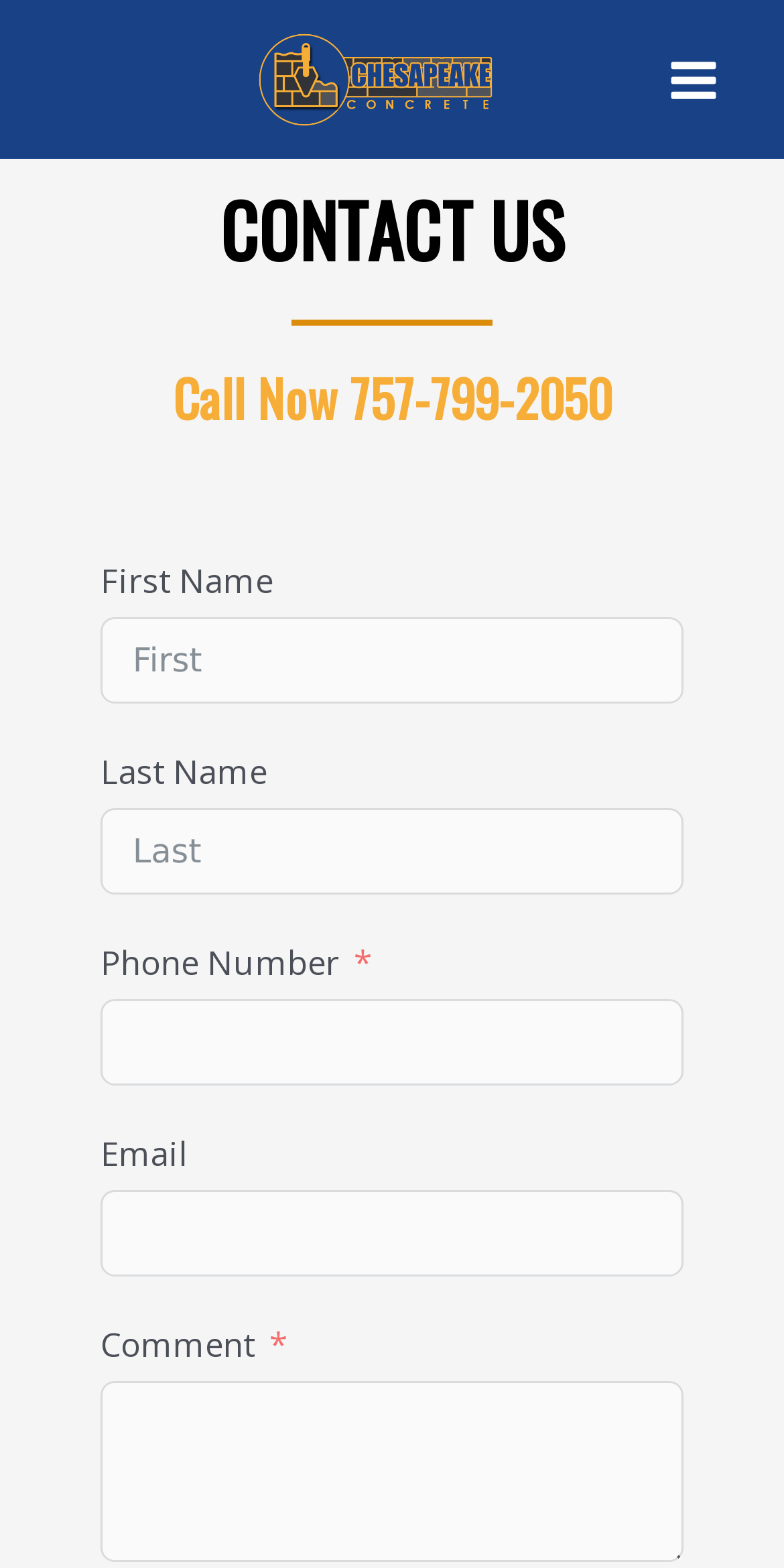Find the bounding box coordinates of the element's region that should be clicked in order to follow the given instruction: "Click the 'Main Menu' button". The coordinates should consist of four float numbers between 0 and 1, i.e., [left, top, right, bottom].

[0.819, 0.018, 0.949, 0.083]